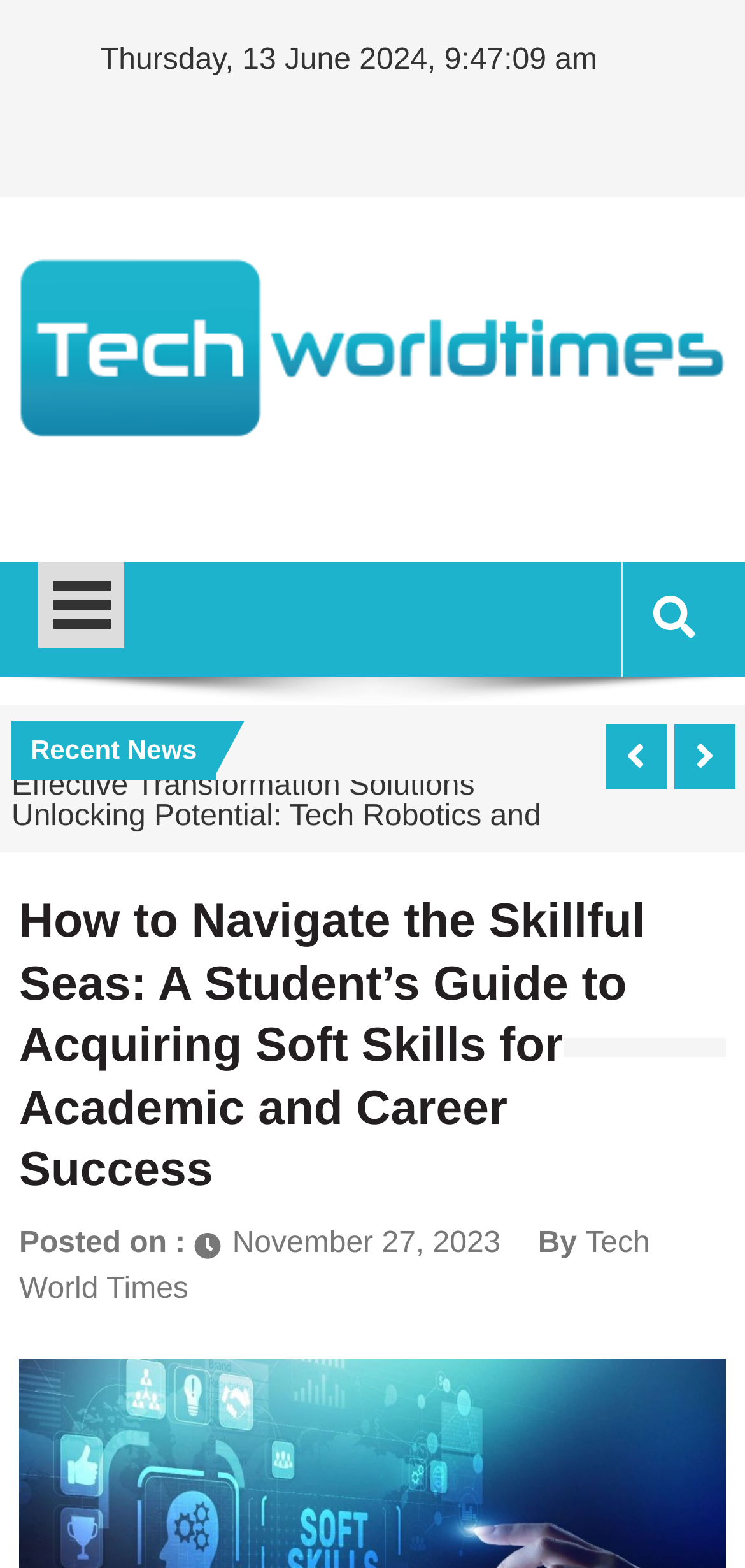Please give a succinct answer using a single word or phrase:
How many news links are on the webpage?

12